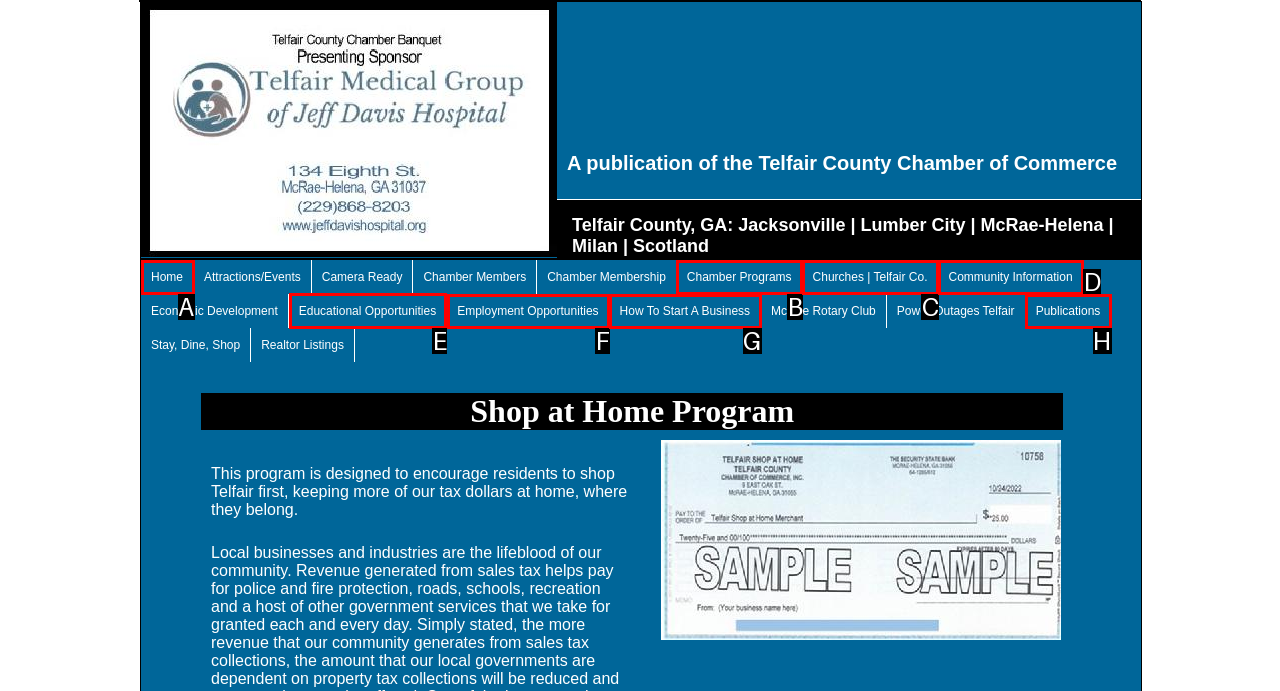Which option should you click on to fulfill this task: Explore Educational Opportunities? Answer with the letter of the correct choice.

E